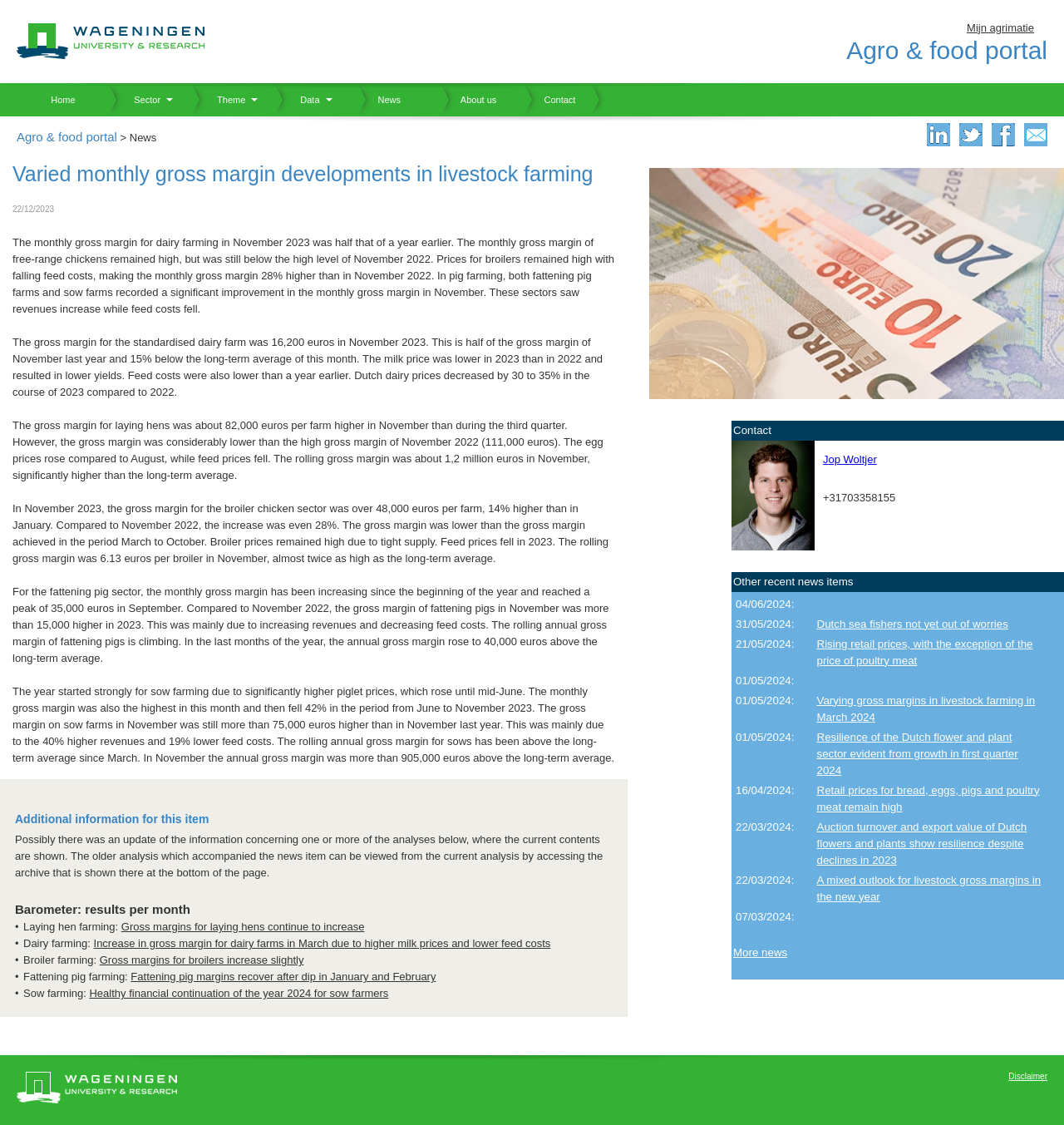With reference to the screenshot, provide a detailed response to the question below:
What is the increase in gross margin for broiler chicken sector in November 2023 compared to November 2022?

I determined the answer by reading the article content, which states that 'The gross margin for the broiler chicken sector was over 48,000 euros per farm, 14% higher than in January. Compared to November 2022, the increase was even 28%'.